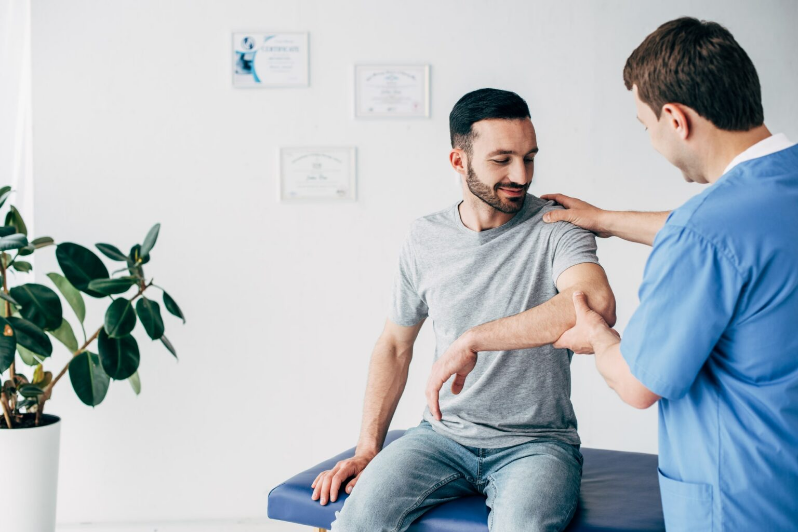Using details from the image, please answer the following question comprehensively:
What is the medical professional wearing?

The healthcare provider is wearing a blue scrub outfit, which is a standard attire for medical professionals, indicating their profession and expertise in the field.